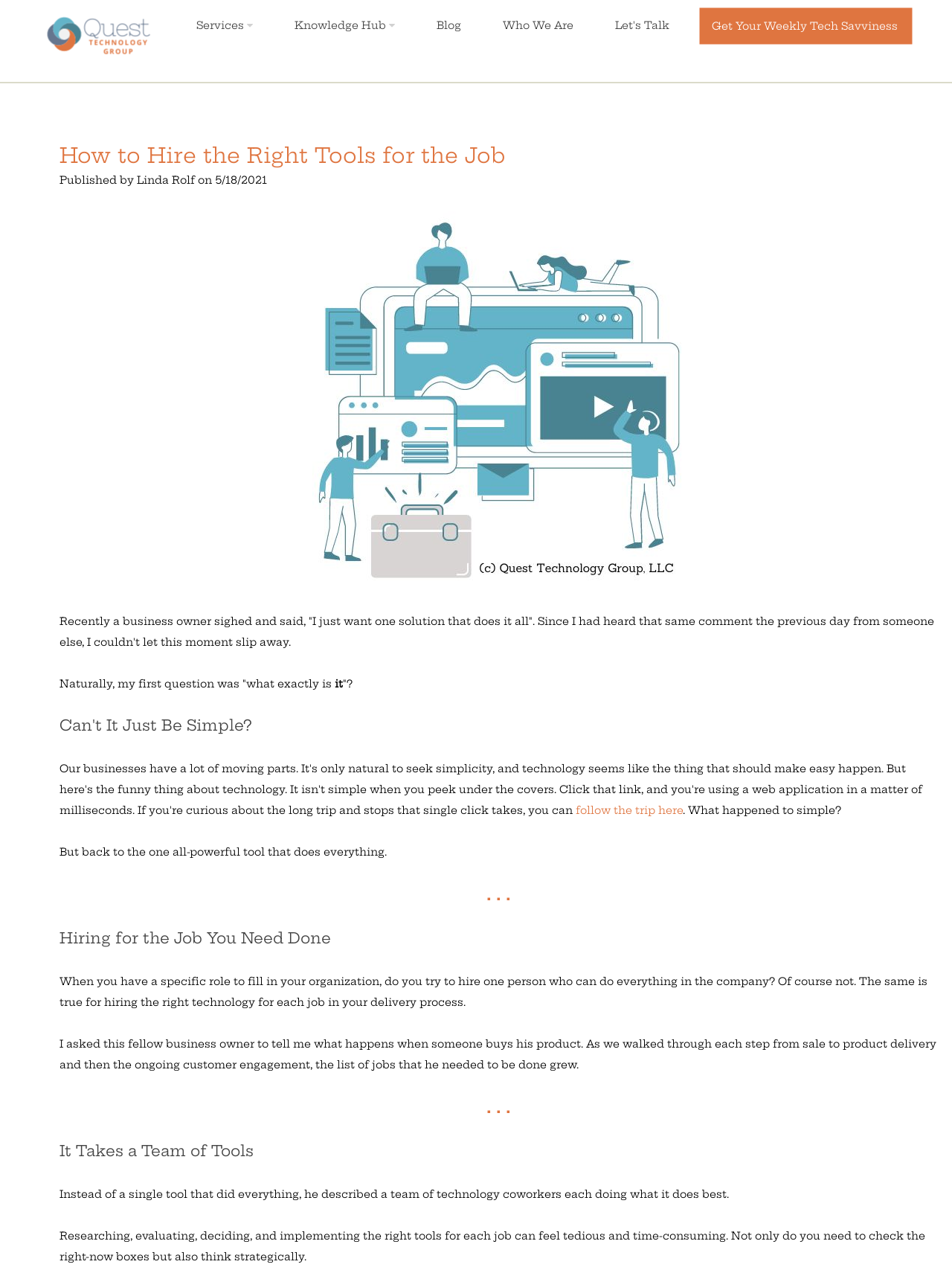Find the bounding box coordinates of the element you need to click on to perform this action: 'Get Your Weekly Tech Savviness'. The coordinates should be represented by four float values between 0 and 1, in the format [left, top, right, bottom].

[0.735, 0.006, 0.958, 0.035]